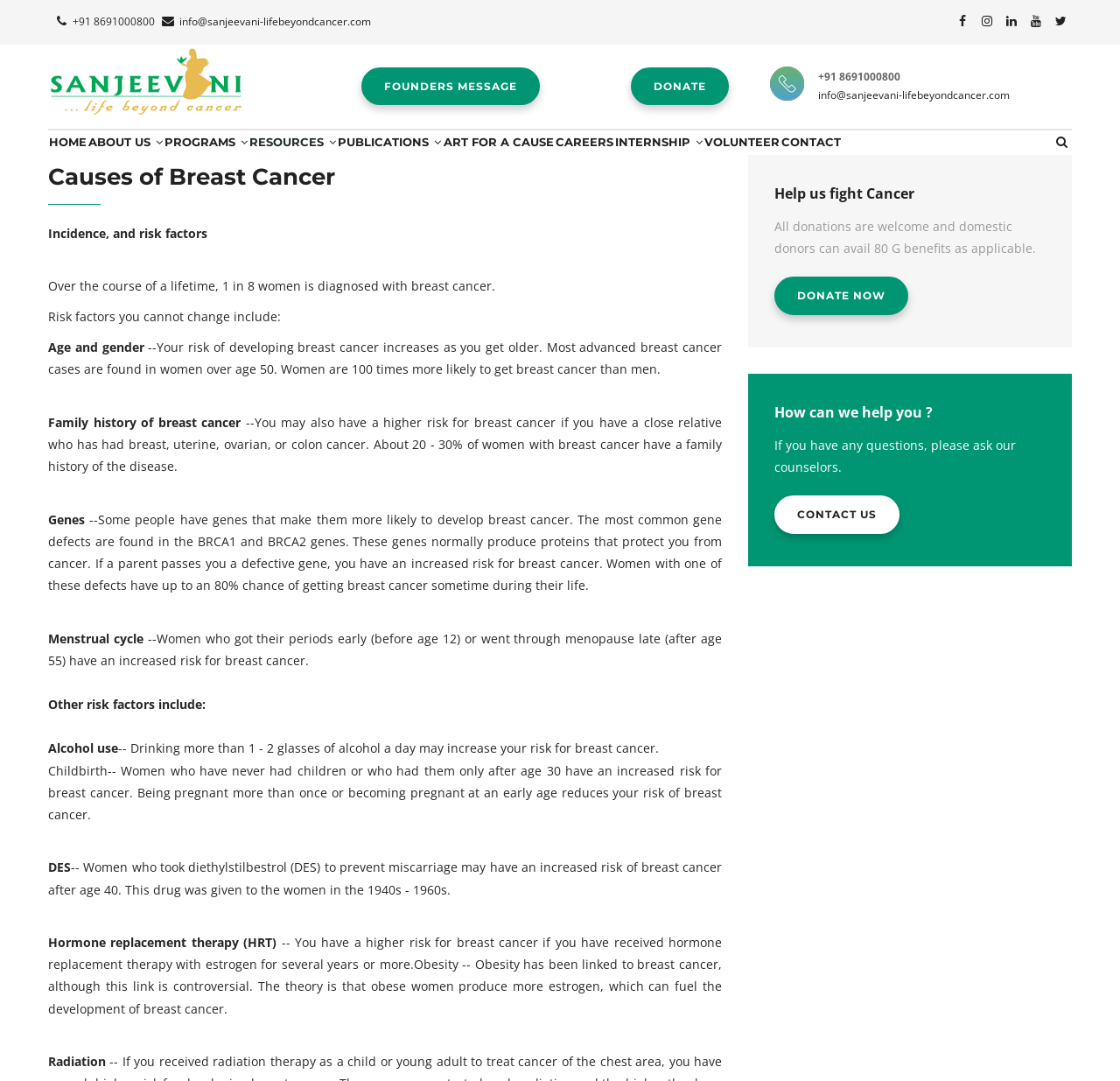Ascertain the bounding box coordinates for the UI element detailed here: "Programs". The coordinates should be provided as [left, top, right, bottom] with each value being a float between 0 and 1.

[0.18, 0.121, 0.273, 0.179]